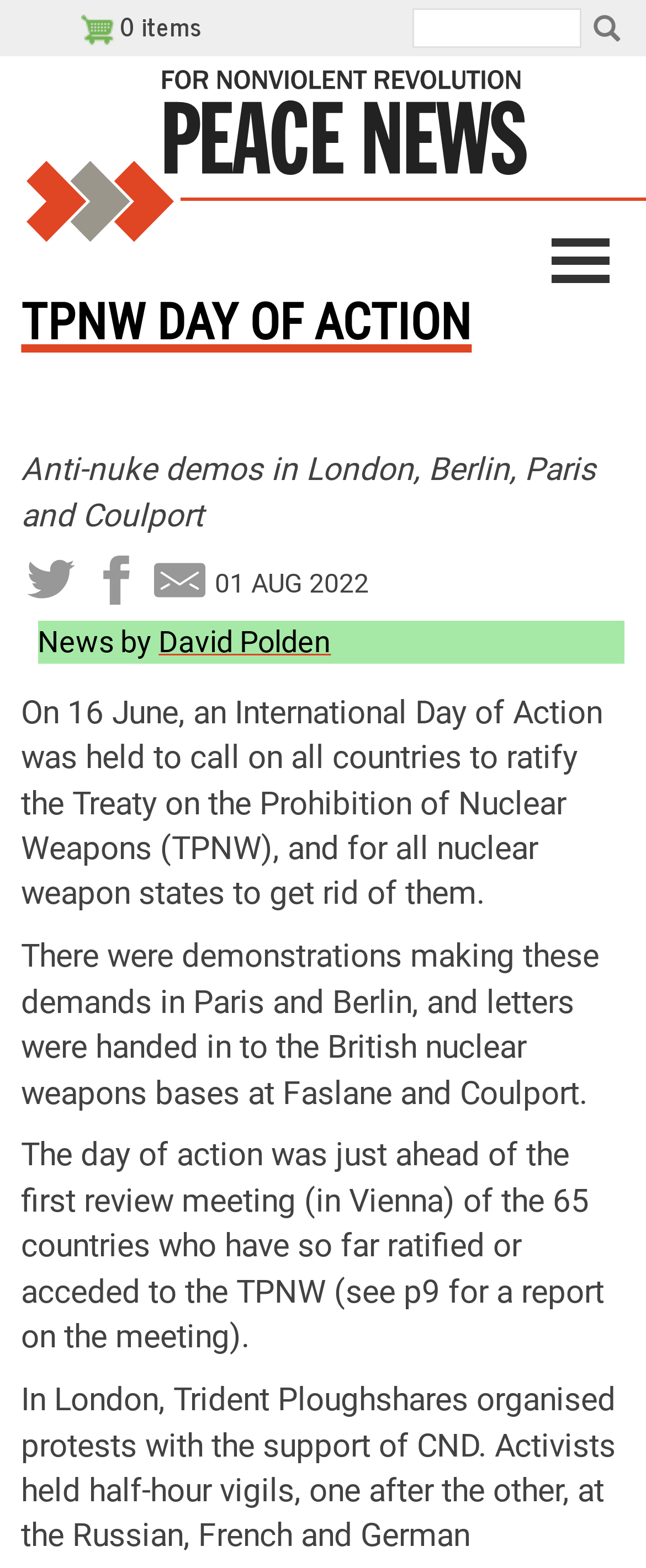Identify the bounding box coordinates necessary to click and complete the given instruction: "Read more about TPNW Day of Action".

[0.033, 0.188, 0.967, 0.233]